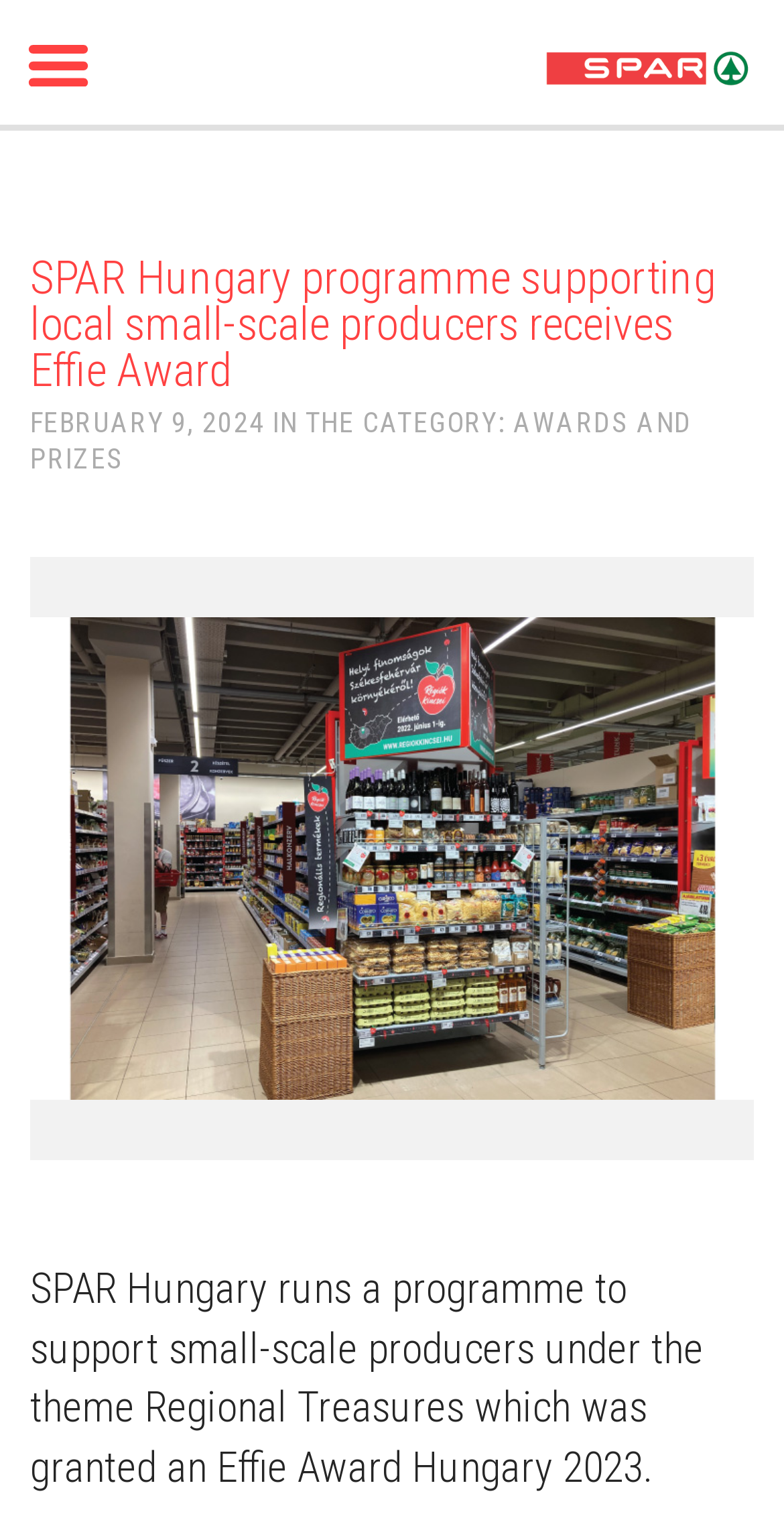Using the provided element description, identify the bounding box coordinates as (top-left x, top-left y, bottom-right x, bottom-right y). Ensure all values are between 0 and 1. Description: Download image

[0.874, 0.381, 0.936, 0.412]